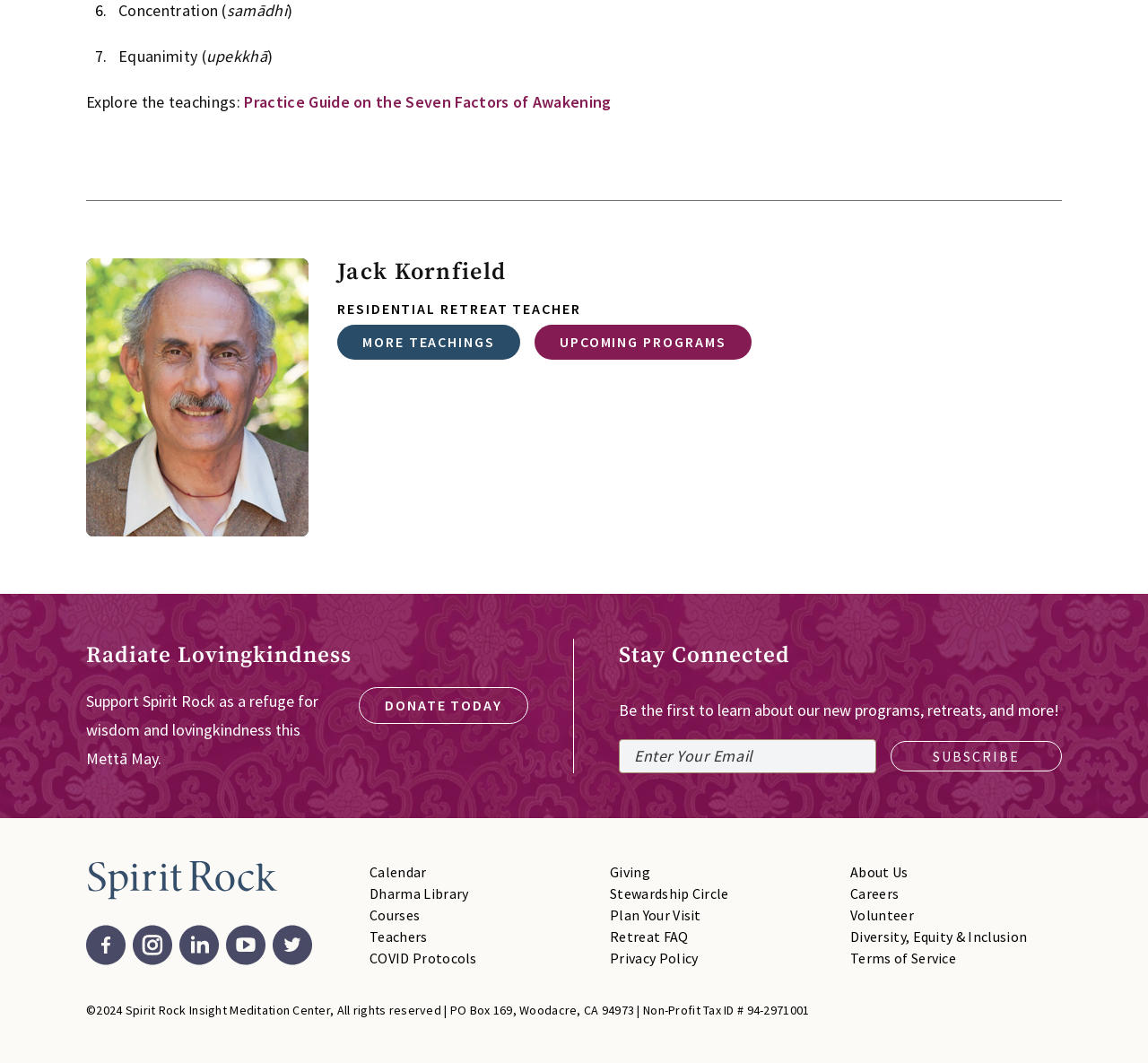Please identify the bounding box coordinates of the region to click in order to complete the task: "Explore the teachings on the Seven Factors of Awakening". The coordinates must be four float numbers between 0 and 1, specified as [left, top, right, bottom].

[0.213, 0.086, 0.533, 0.105]